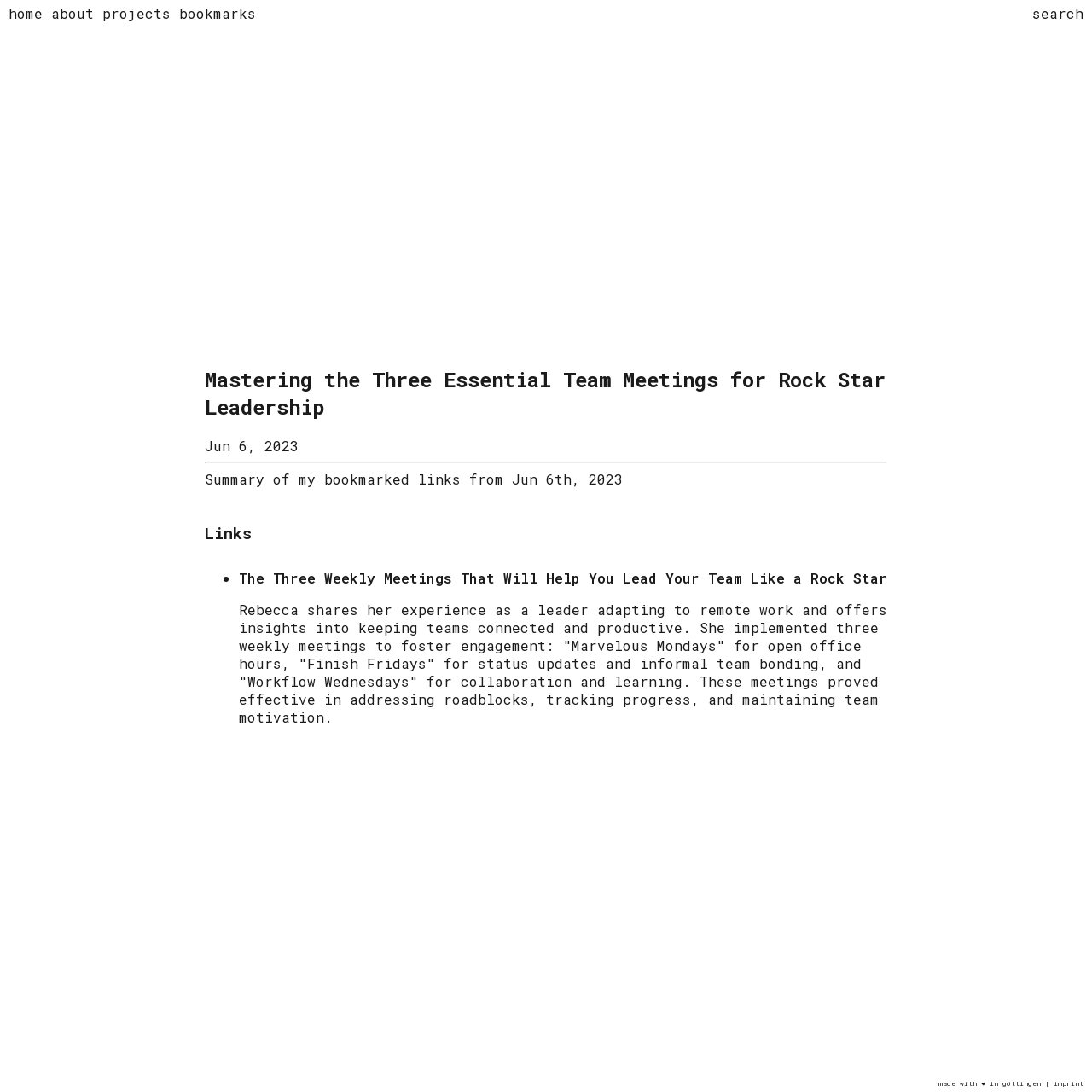Please answer the following question using a single word or phrase: 
What is the purpose of 'Workflow Wednesdays'?

collaboration and learning